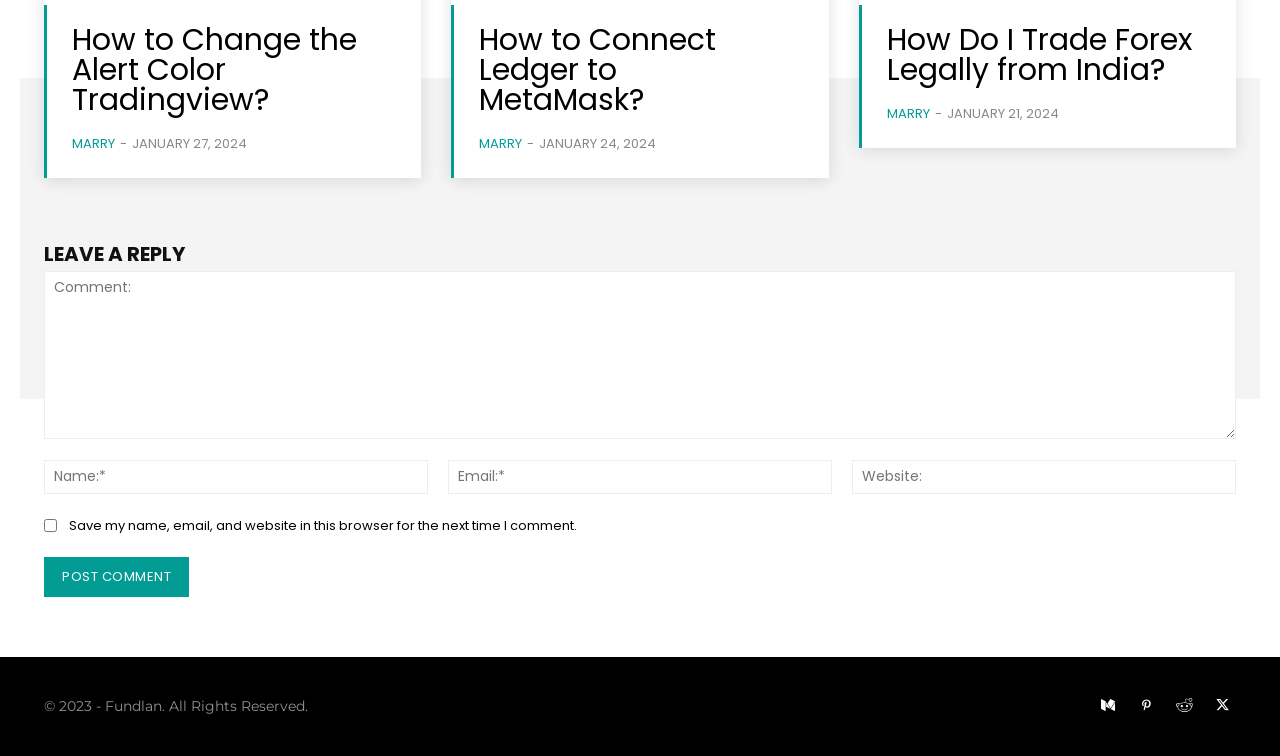Determine the bounding box coordinates of the clickable element to achieve the following action: 'Click on 'Post Comment''. Provide the coordinates as four float values between 0 and 1, formatted as [left, top, right, bottom].

[0.034, 0.737, 0.148, 0.79]